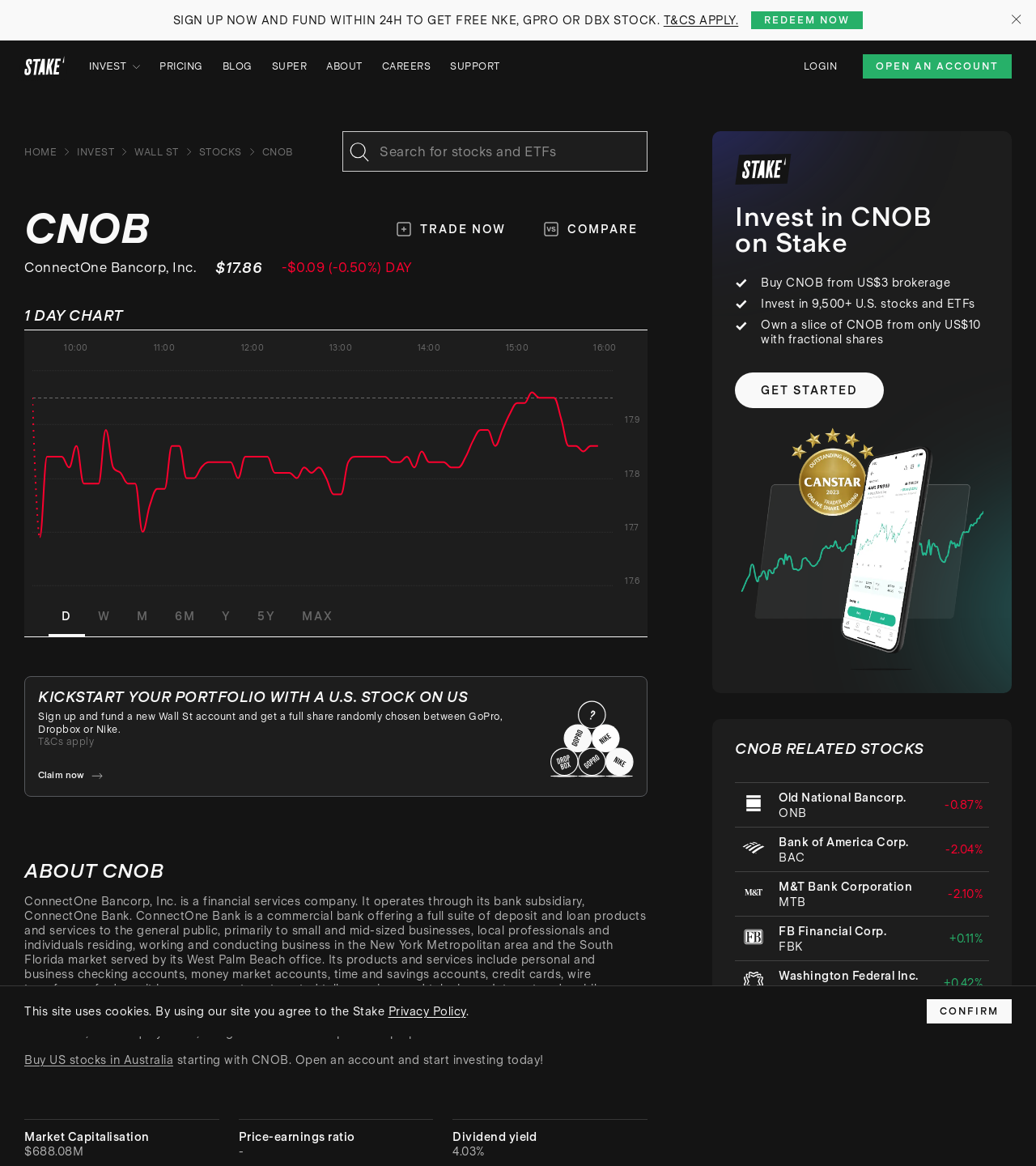Please identify the bounding box coordinates of the clickable area that will fulfill the following instruction: "Sign up now and fund within 24 hours to get free NKE, GPRO or DBX stock". The coordinates should be in the format of four float numbers between 0 and 1, i.e., [left, top, right, bottom].

[0.167, 0.012, 0.637, 0.023]